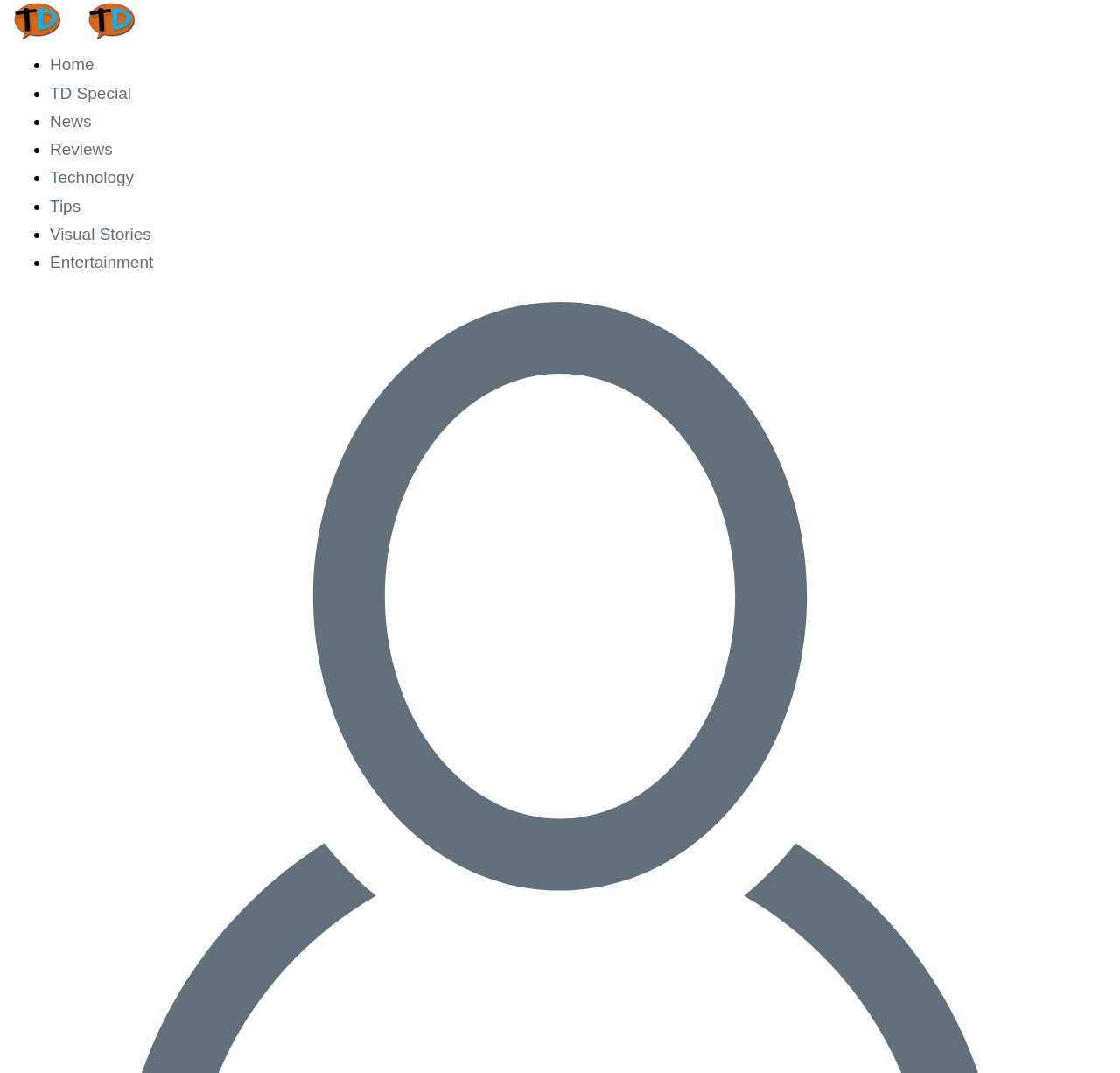Could you determine the bounding box coordinates of the clickable element to complete the instruction: "read TD Special"? Provide the coordinates as four float numbers between 0 and 1, i.e., [left, top, right, bottom].

[0.045, 0.078, 0.117, 0.095]